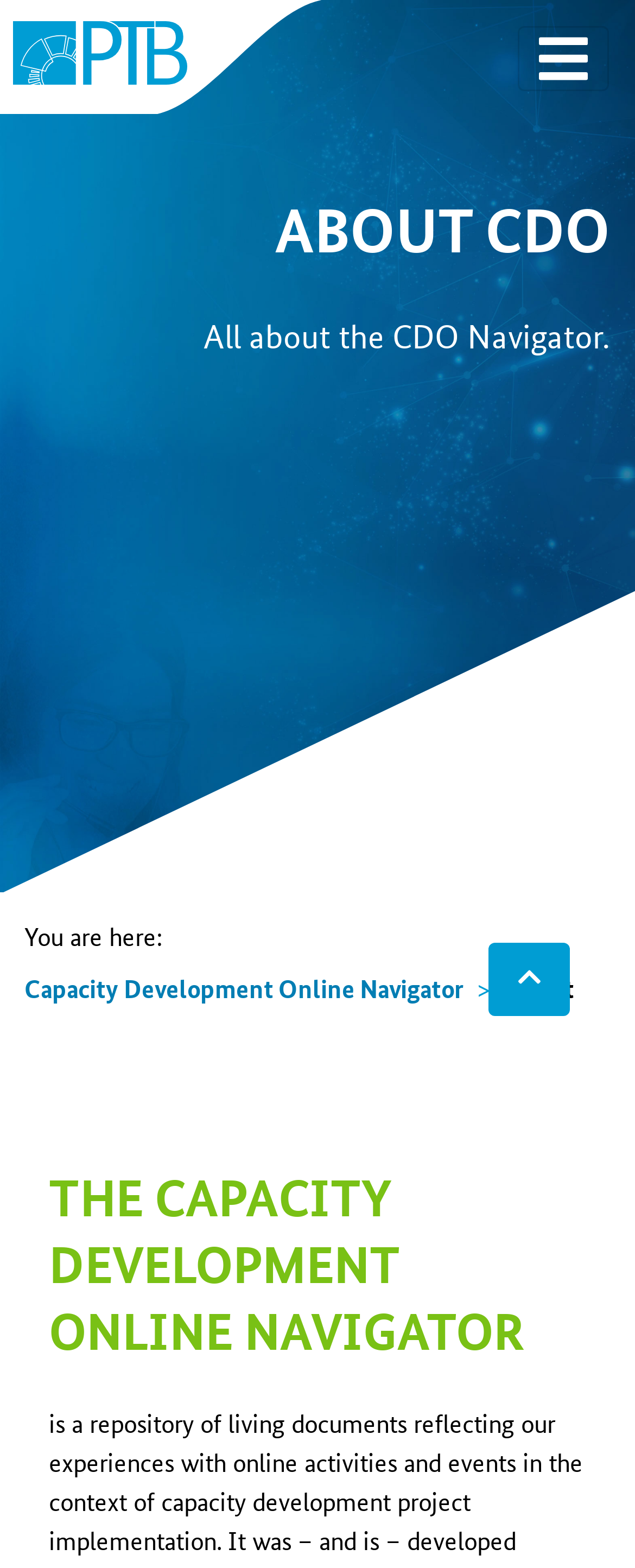How many links are in the breadcrumb navigation?
Respond with a short answer, either a single word or a phrase, based on the image.

2